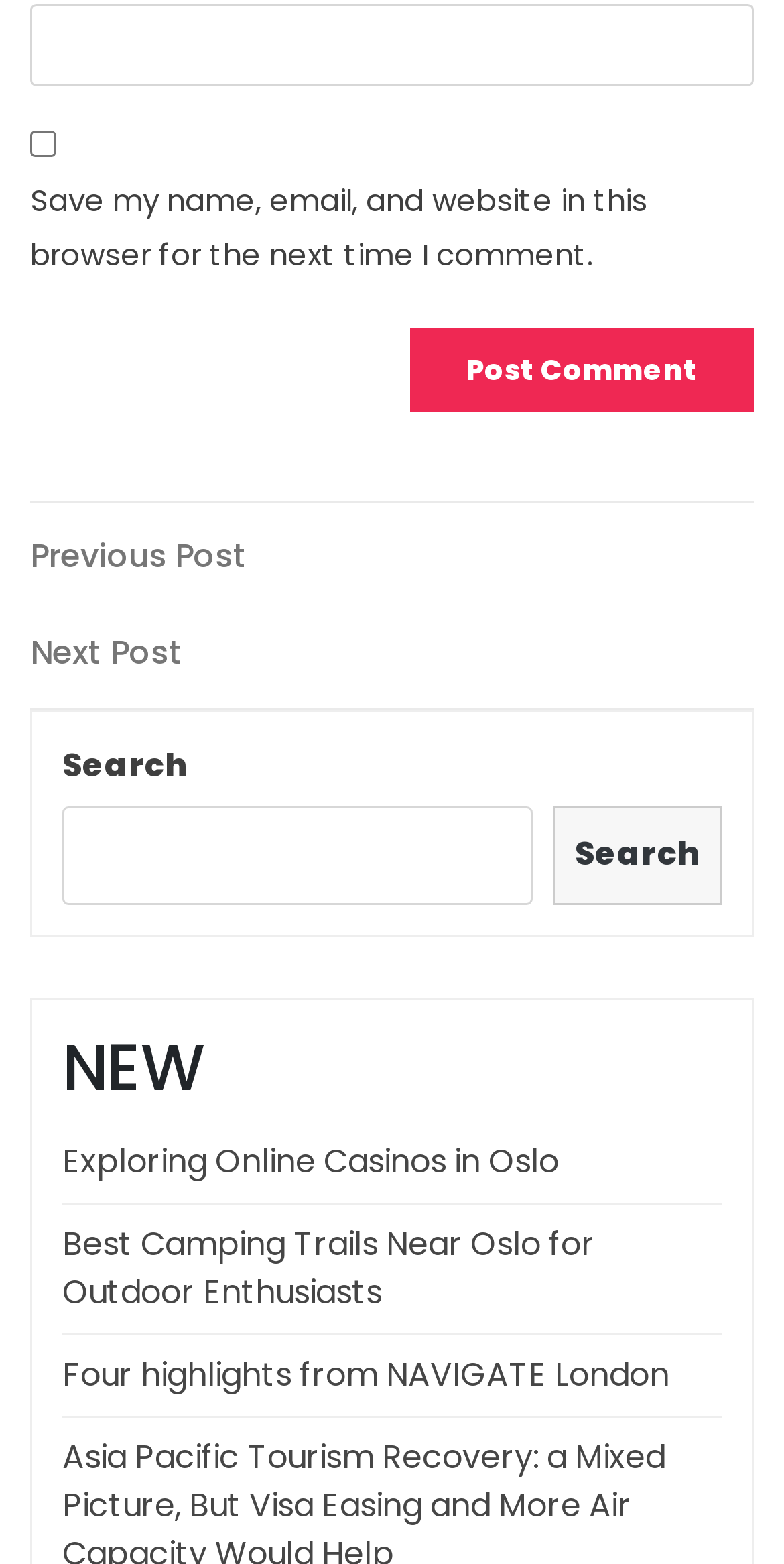Please identify the bounding box coordinates of the element on the webpage that should be clicked to follow this instruction: "Go to previous post". The bounding box coordinates should be given as four float numbers between 0 and 1, formatted as [left, top, right, bottom].

[0.038, 0.341, 0.962, 0.372]